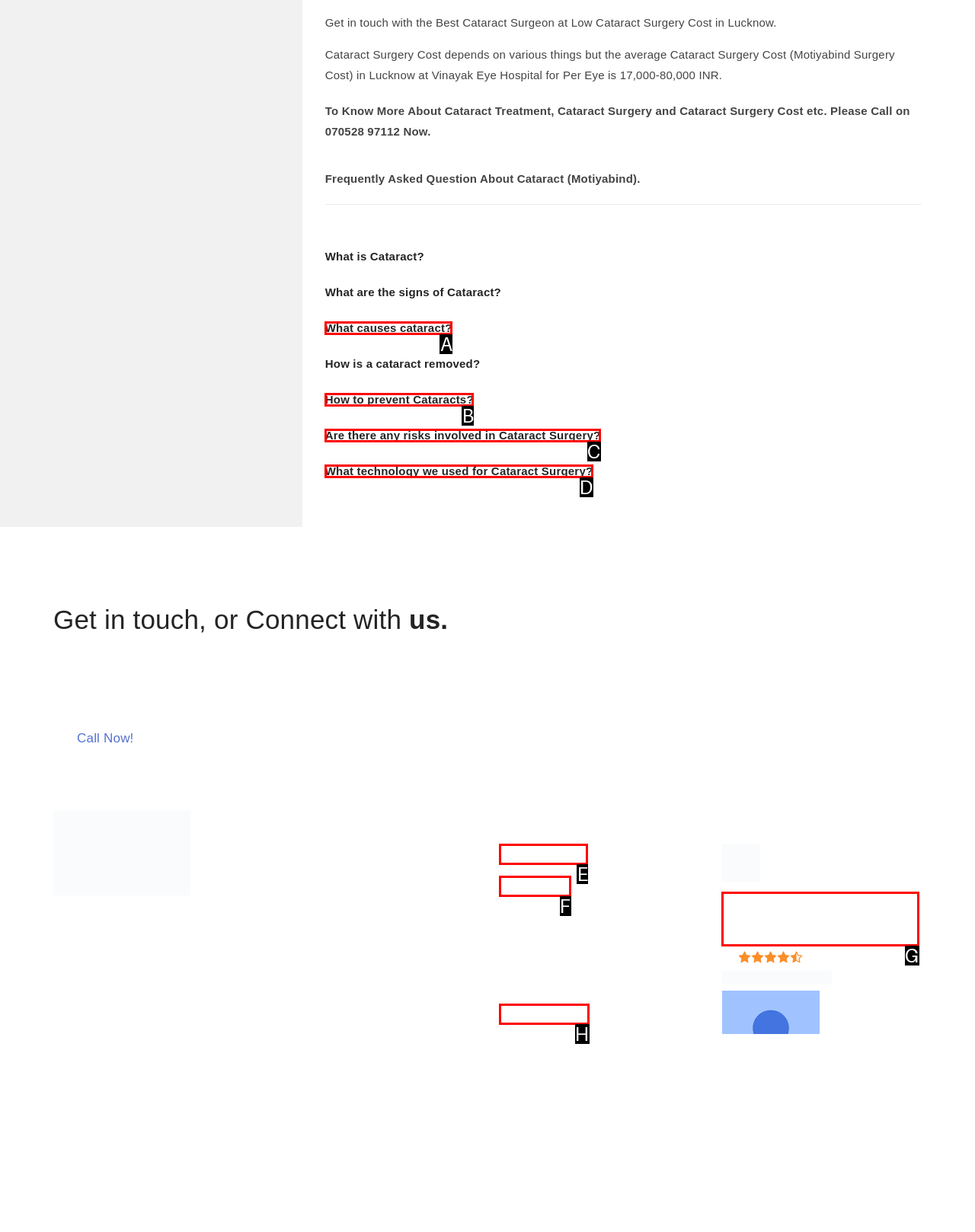Select the letter that corresponds to this element description: How to prevent Cataracts?
Answer with the letter of the correct option directly.

B